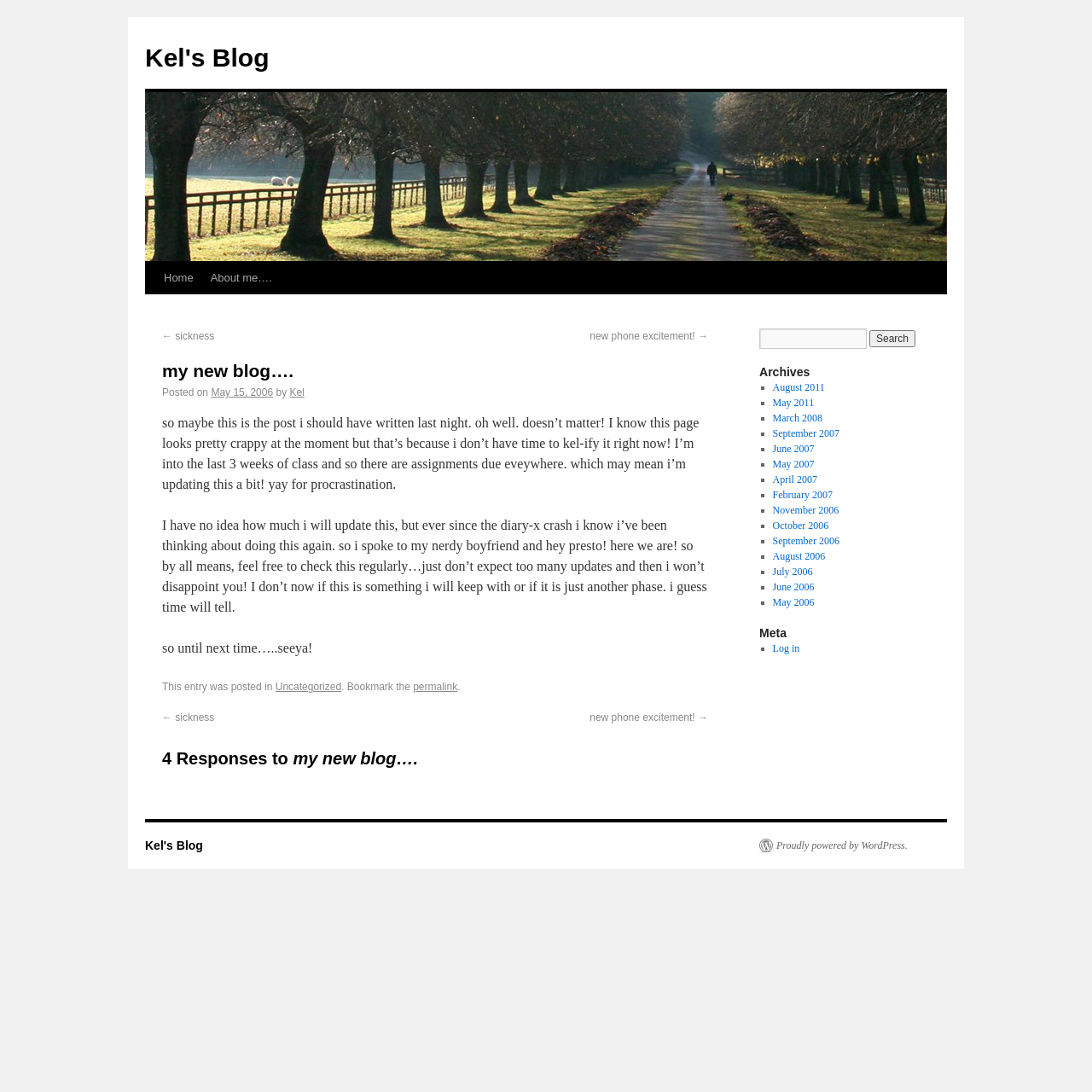Respond with a single word or short phrase to the following question: 
What is the date of the first blog post?

May 15, 2006